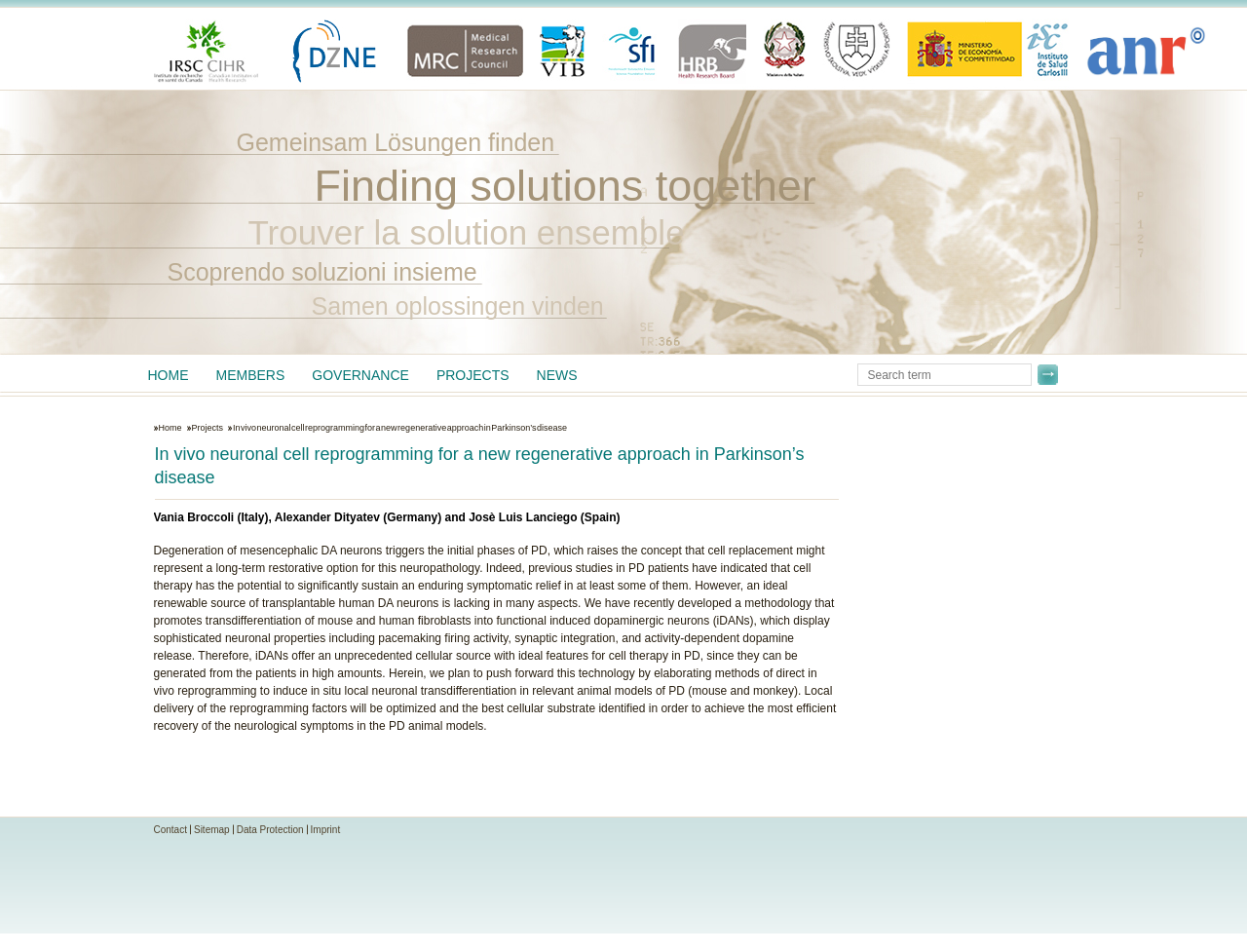Please find and report the bounding box coordinates of the element to click in order to perform the following action: "Read topic 'Shopify learning resources'". The coordinates should be expressed as four float numbers between 0 and 1, in the format [left, top, right, bottom].

None